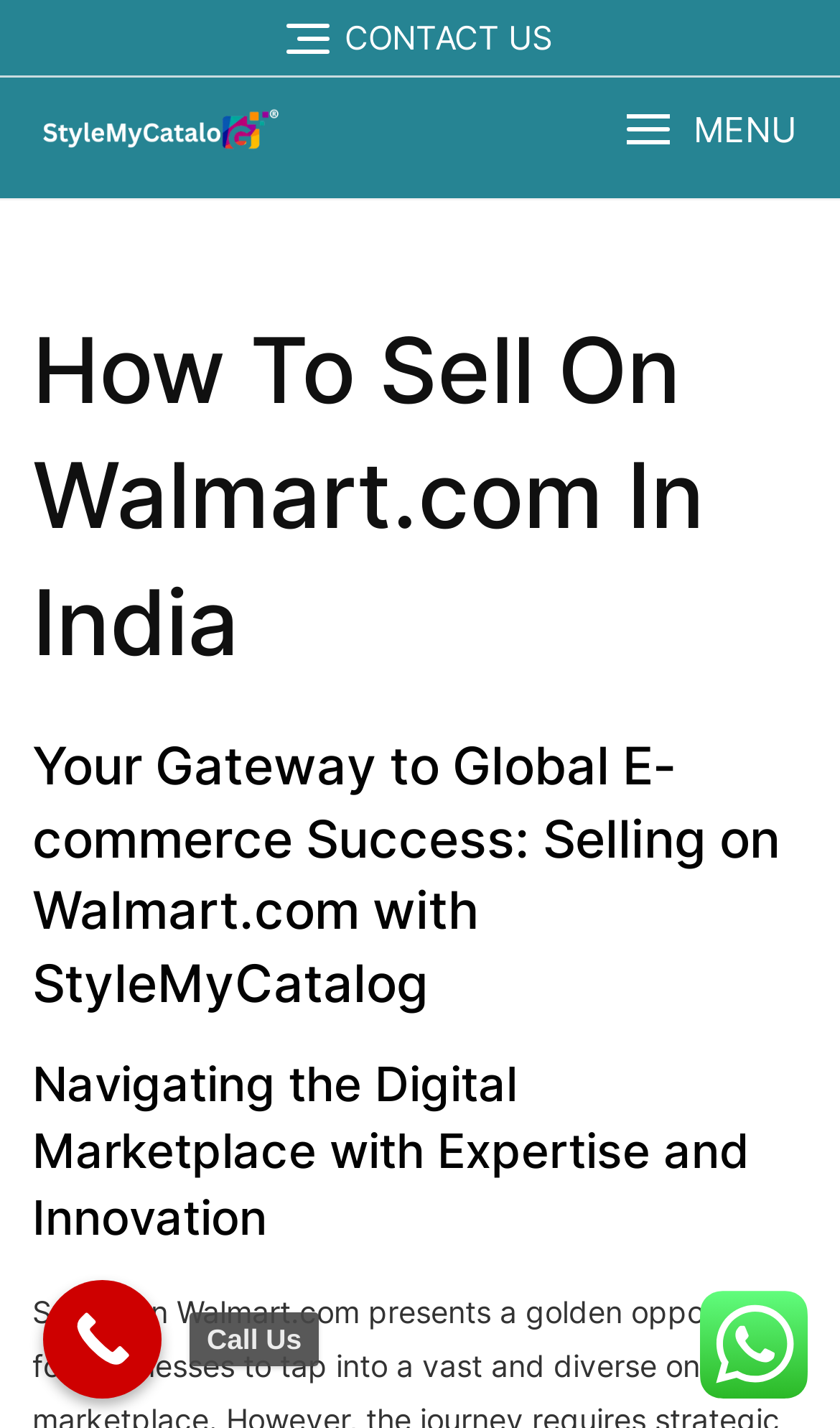Reply to the question below using a single word or brief phrase:
What is the topic of the main article?

Selling on Walmart.com